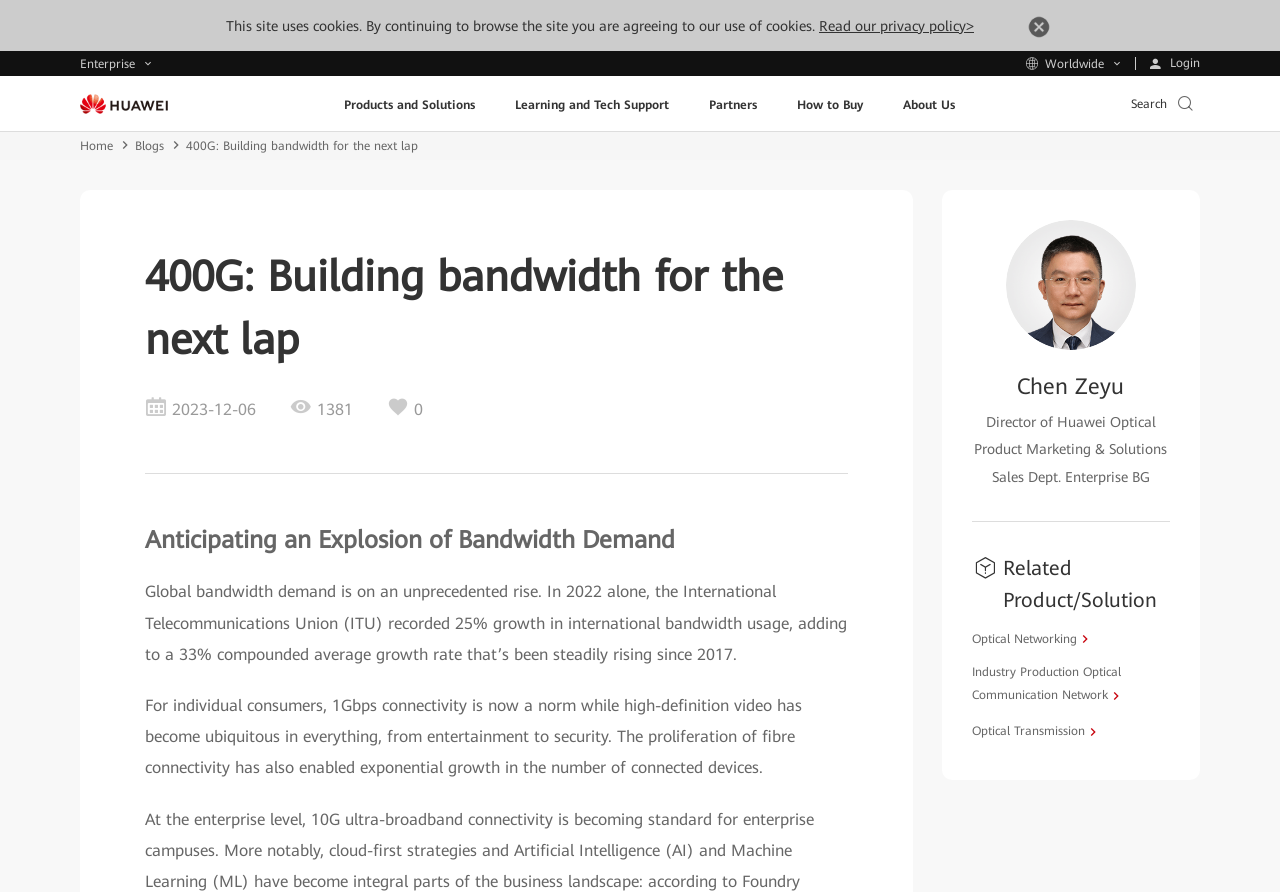Please predict the bounding box coordinates of the element's region where a click is necessary to complete the following instruction: "Go back to top". The coordinates should be represented by four float numbers between 0 and 1, i.e., [left, top, right, bottom].

None